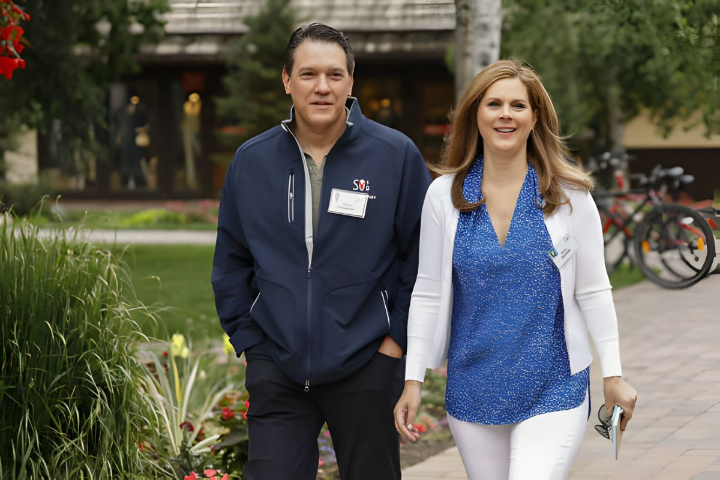What is the dominant color of the backdrop?
Please answer using one word or phrase, based on the screenshot.

Green